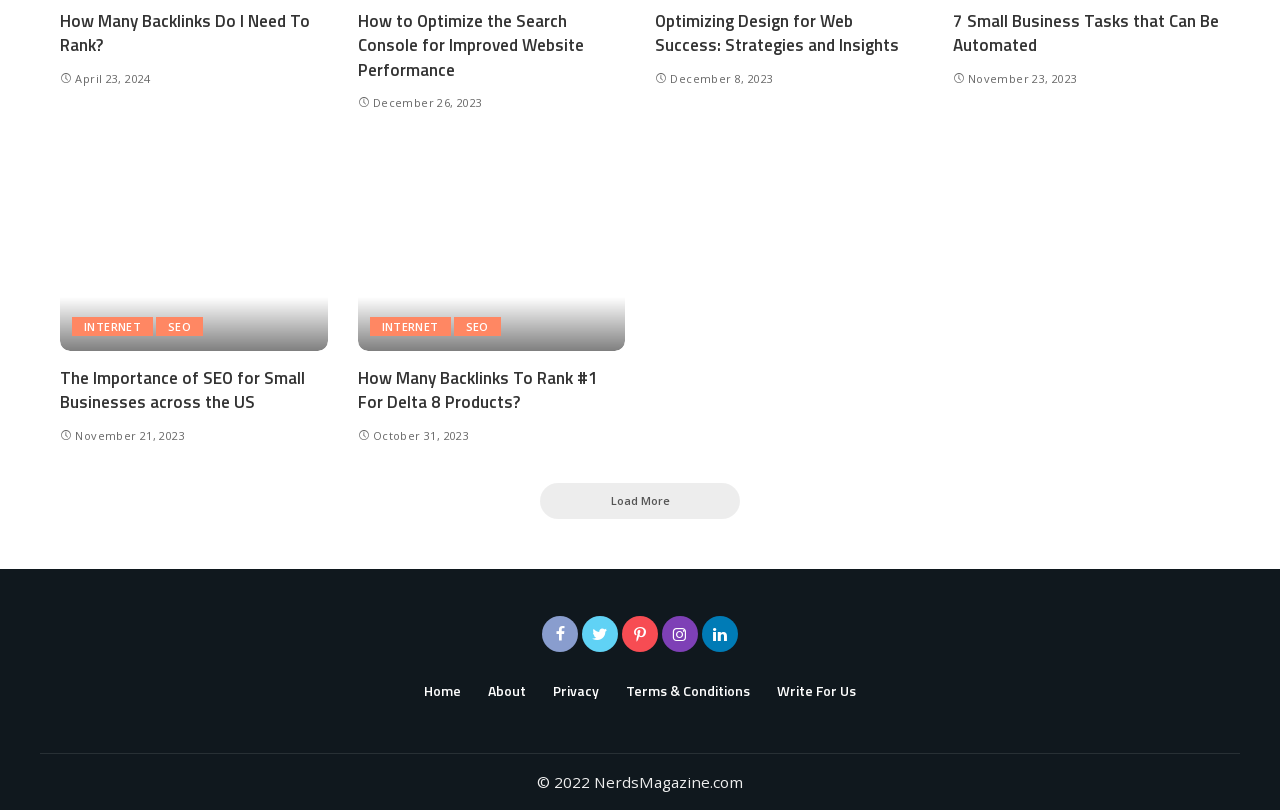Please identify the bounding box coordinates of the clickable element to fulfill the following instruction: "Click on 'How Many Backlinks Do I Need To Rank?'". The coordinates should be four float numbers between 0 and 1, i.e., [left, top, right, bottom].

[0.047, 0.009, 0.242, 0.072]